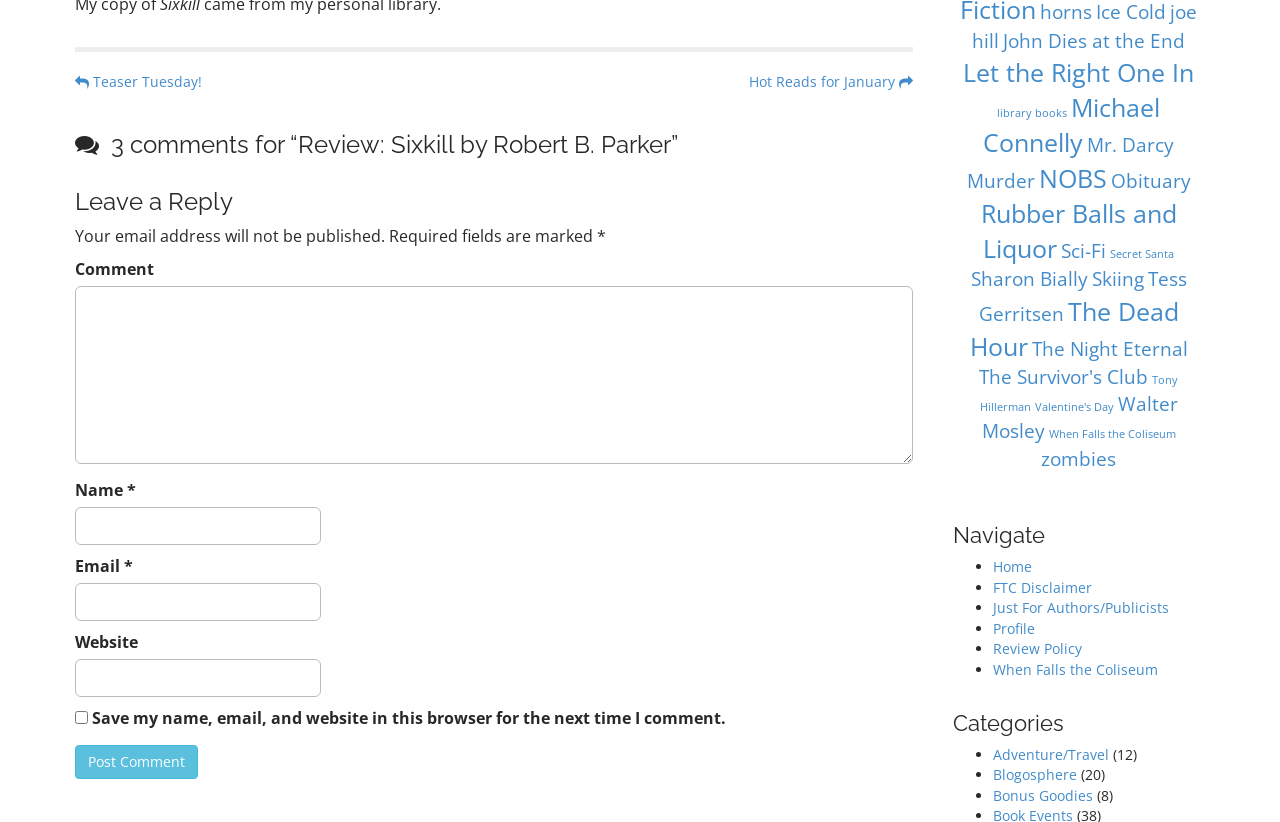Identify the bounding box coordinates for the element you need to click to achieve the following task: "Enter your name in the 'Name' field". Provide the bounding box coordinates as four float numbers between 0 and 1, in the form [left, top, right, bottom].

[0.059, 0.617, 0.251, 0.663]